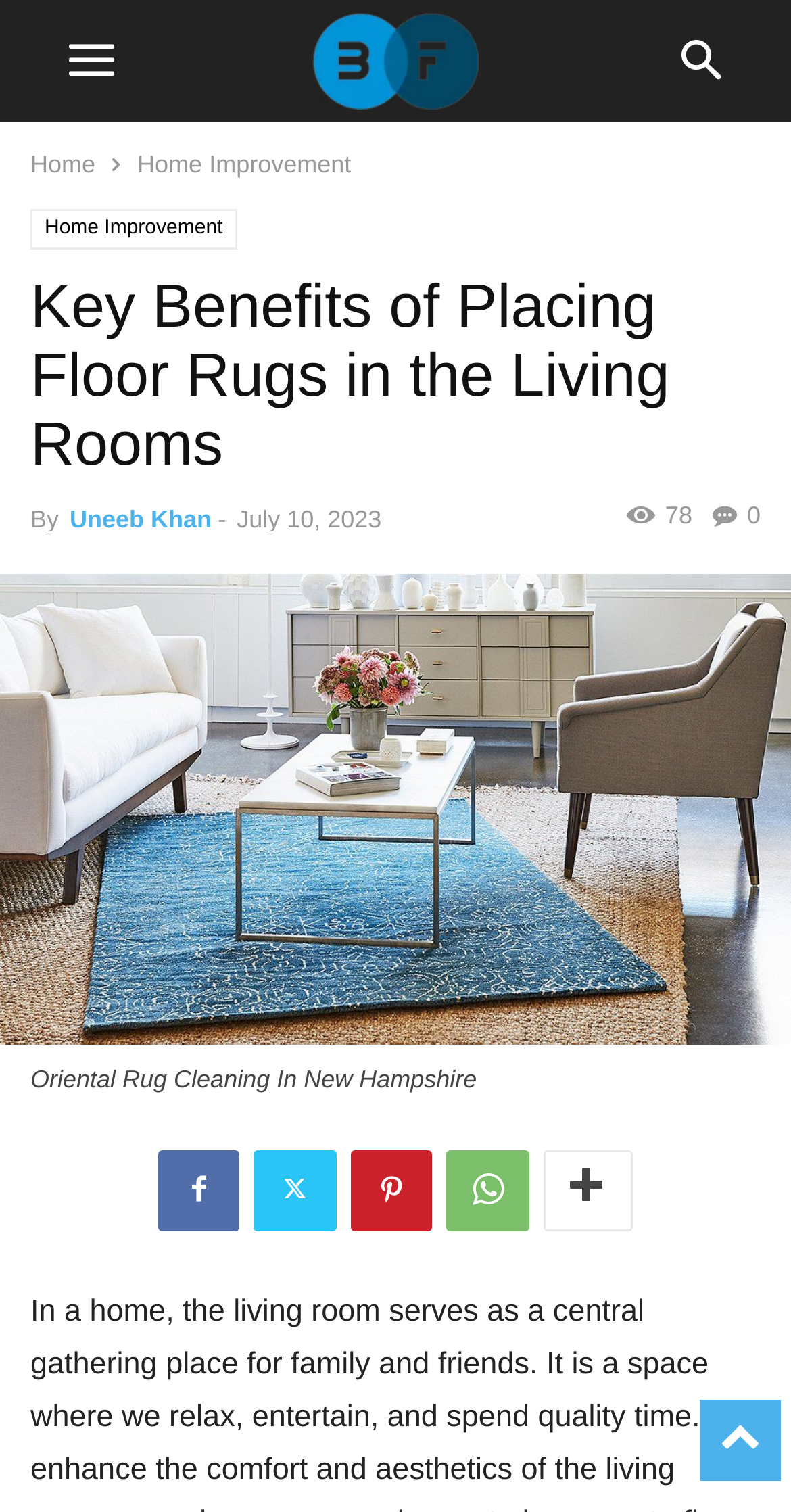Locate the UI element described by WhatsApp and provide its bounding box coordinates. Use the format (top-left x, top-left y, bottom-right x, bottom-right y) with all values as floating point numbers between 0 and 1.

[0.564, 0.76, 0.669, 0.814]